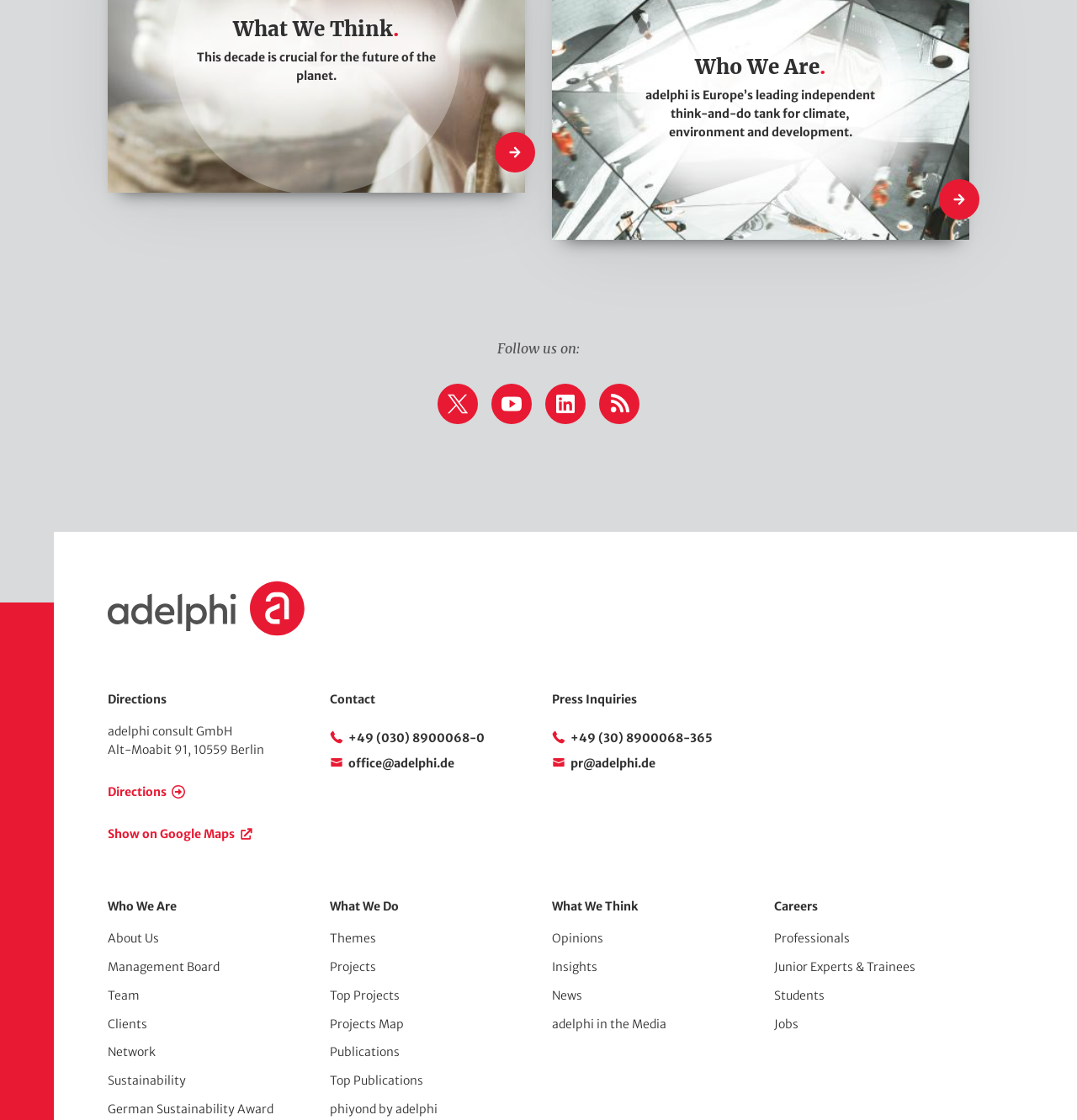Determine the bounding box coordinates of the UI element described by: "Who We Are".

[0.646, 0.048, 0.767, 0.071]